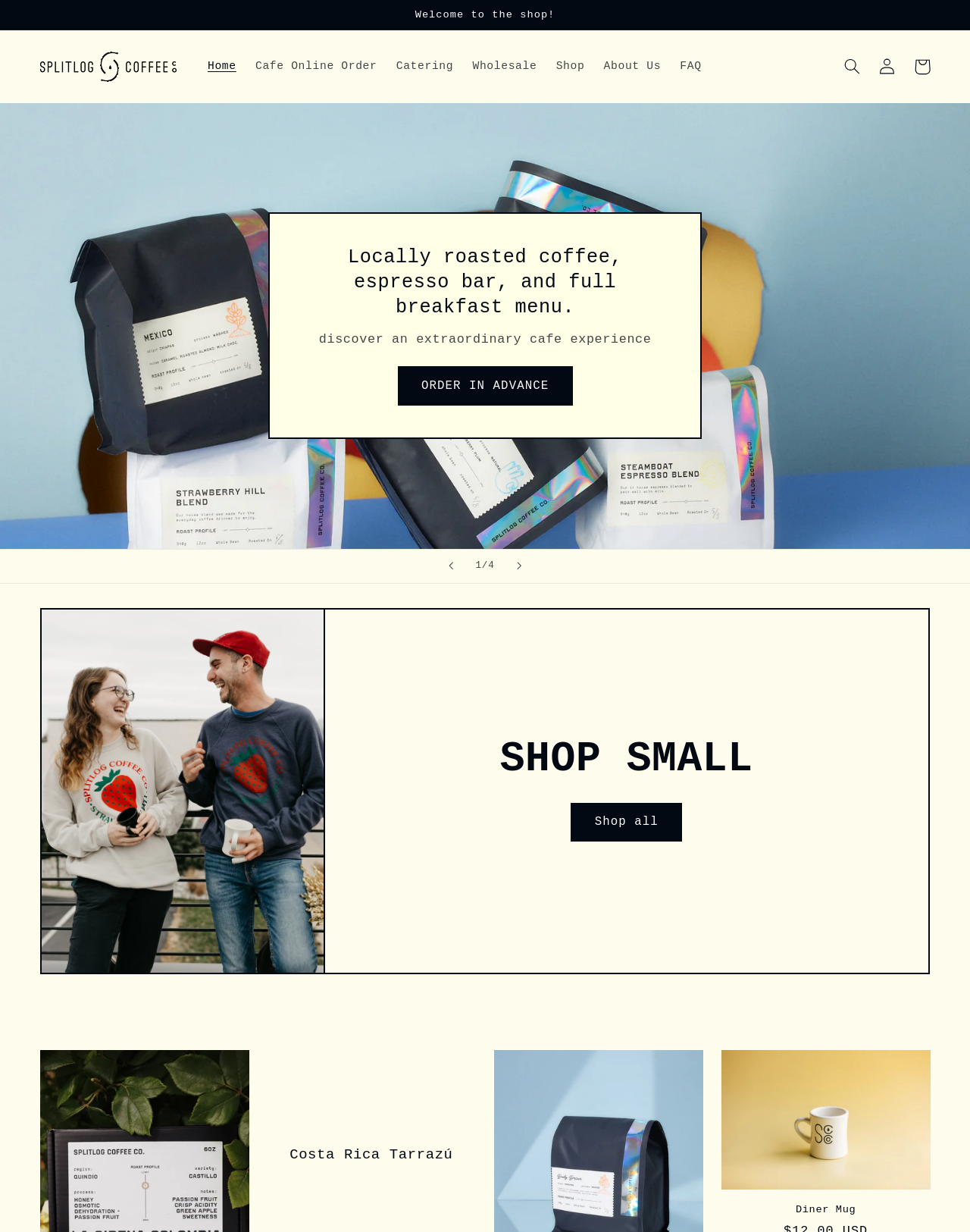How many slides are in the slideshow?
Please provide a single word or phrase as your answer based on the image.

4